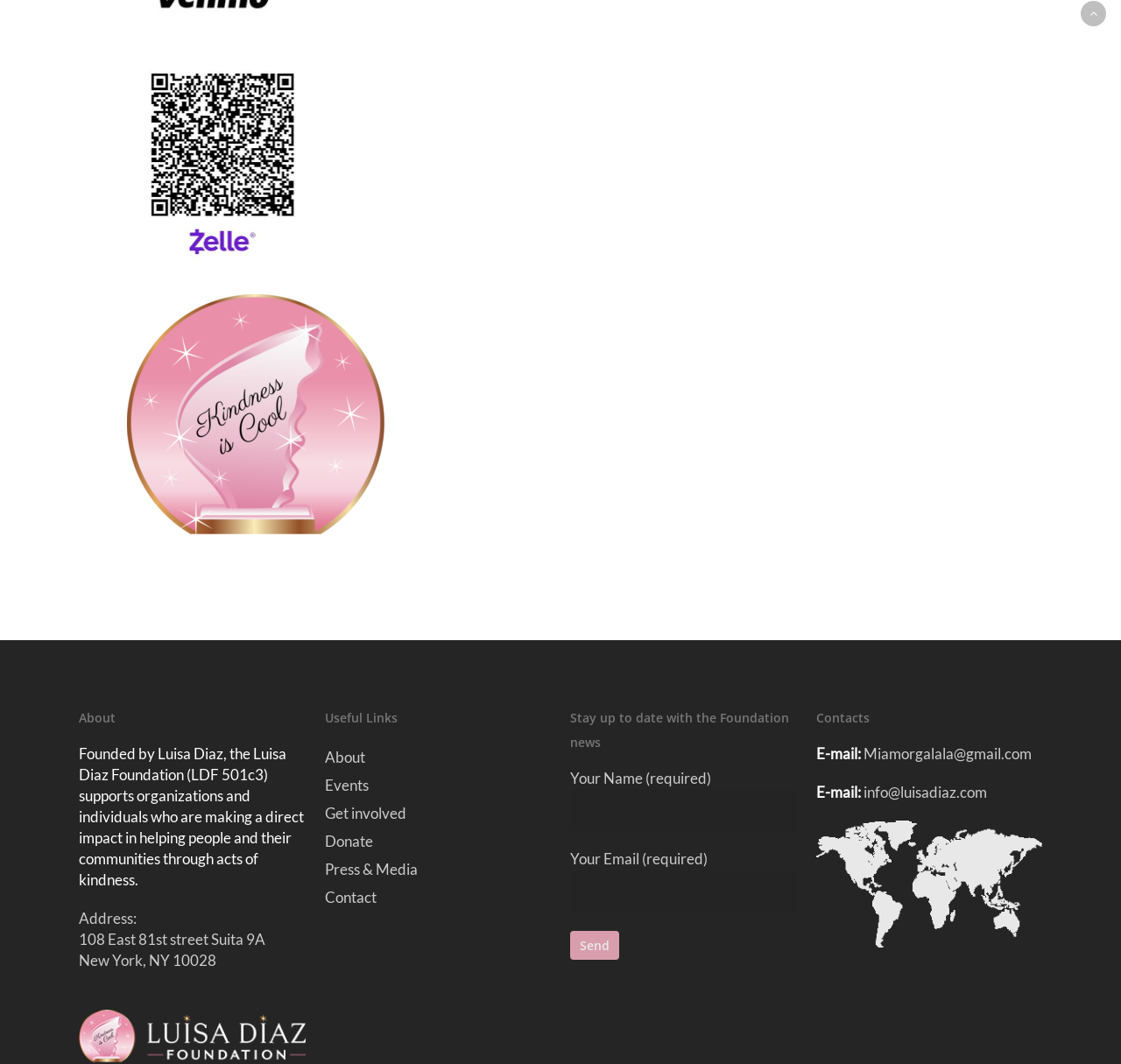What is the purpose of the form on the webpage?
Refer to the image and give a detailed answer to the query.

The form on the webpage is a contact form which can be inferred from the presence of input fields for 'Your Name' and 'Your Email' and a 'Send' button, indicating that it is used to send a message or inquiry to the foundation.